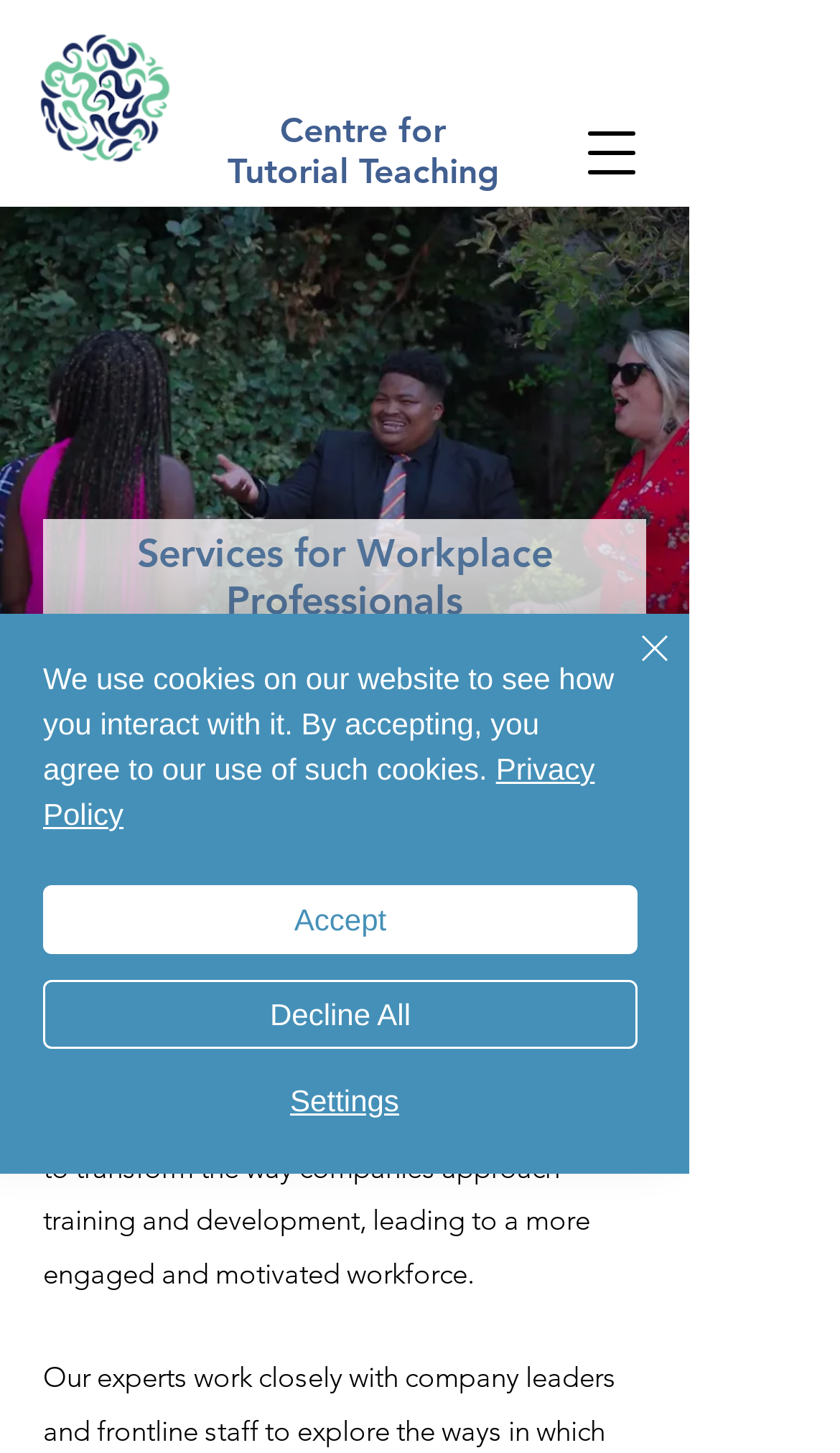Using the element description: "Privacy Policy", determine the bounding box coordinates for the specified UI element. The coordinates should be four float numbers between 0 and 1, [left, top, right, bottom].

[0.051, 0.517, 0.708, 0.572]